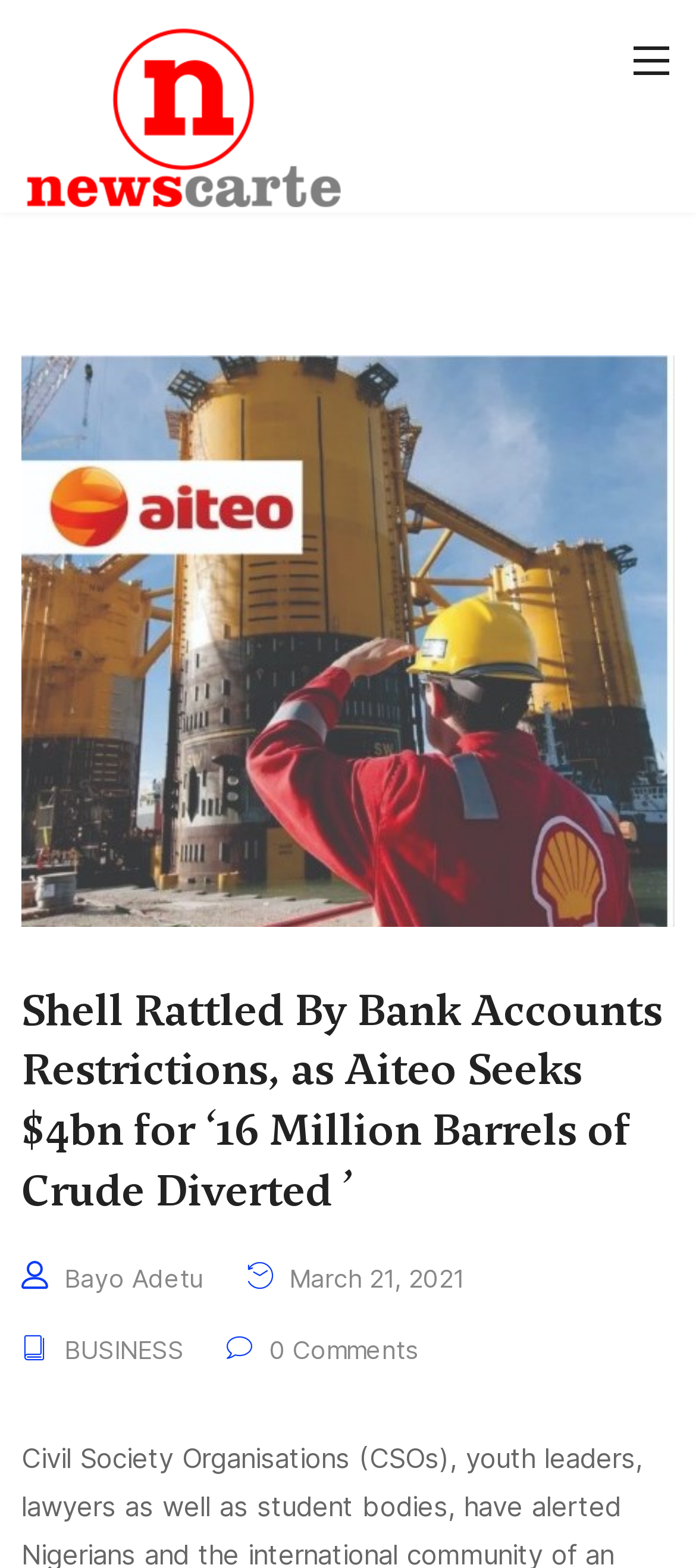Identify the bounding box coordinates for the UI element described as follows: Bayo Adetu. Use the format (top-left x, top-left y, bottom-right x, bottom-right y) and ensure all values are floating point numbers between 0 and 1.

[0.092, 0.805, 0.292, 0.825]